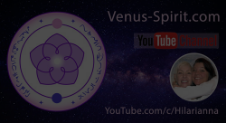Provide a one-word or short-phrase response to the question:
What is written above the emblem?

Venus-Spirit.com